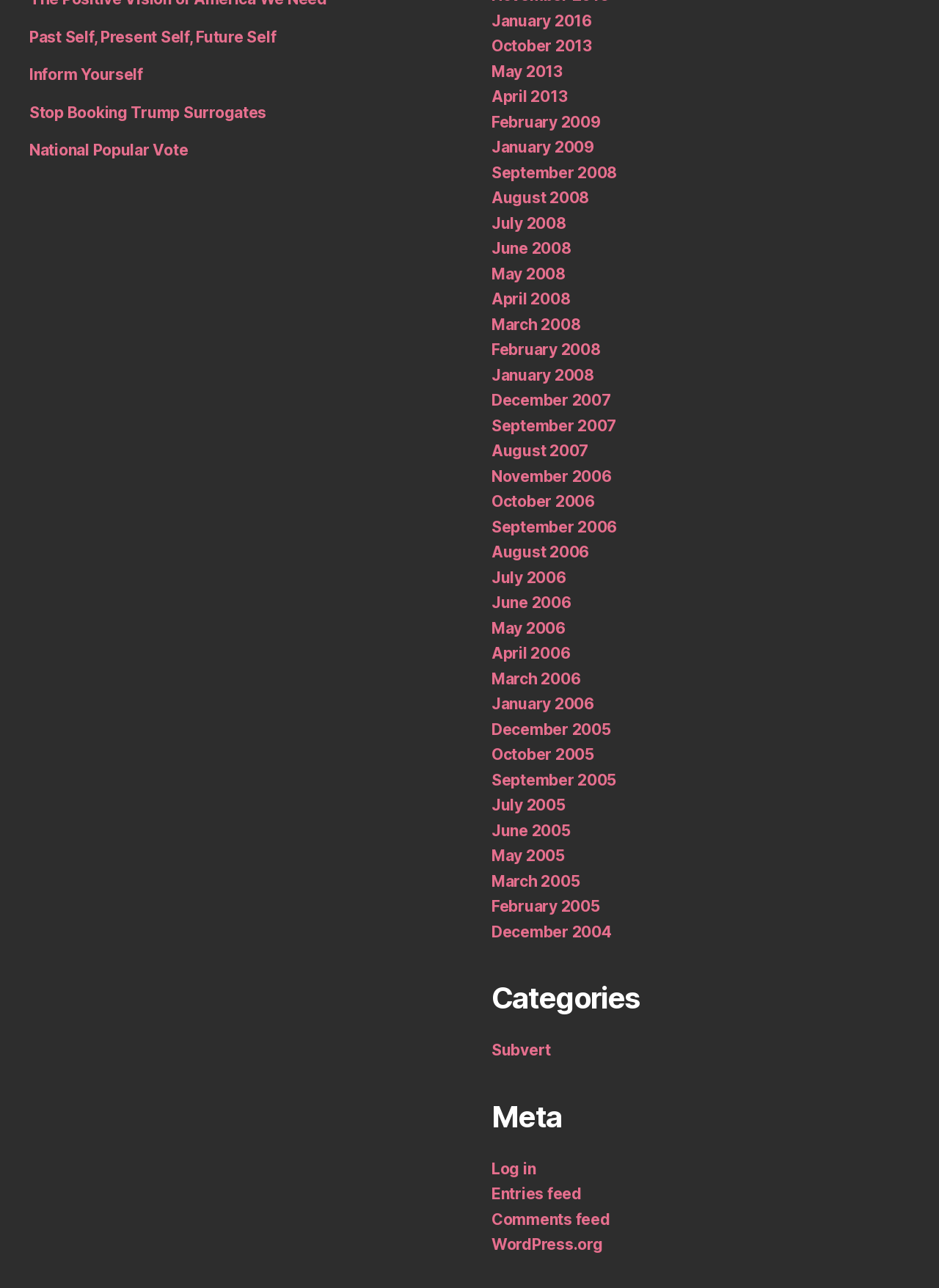Give a one-word or short phrase answer to this question: 
How many months are listed on the webpage?

36